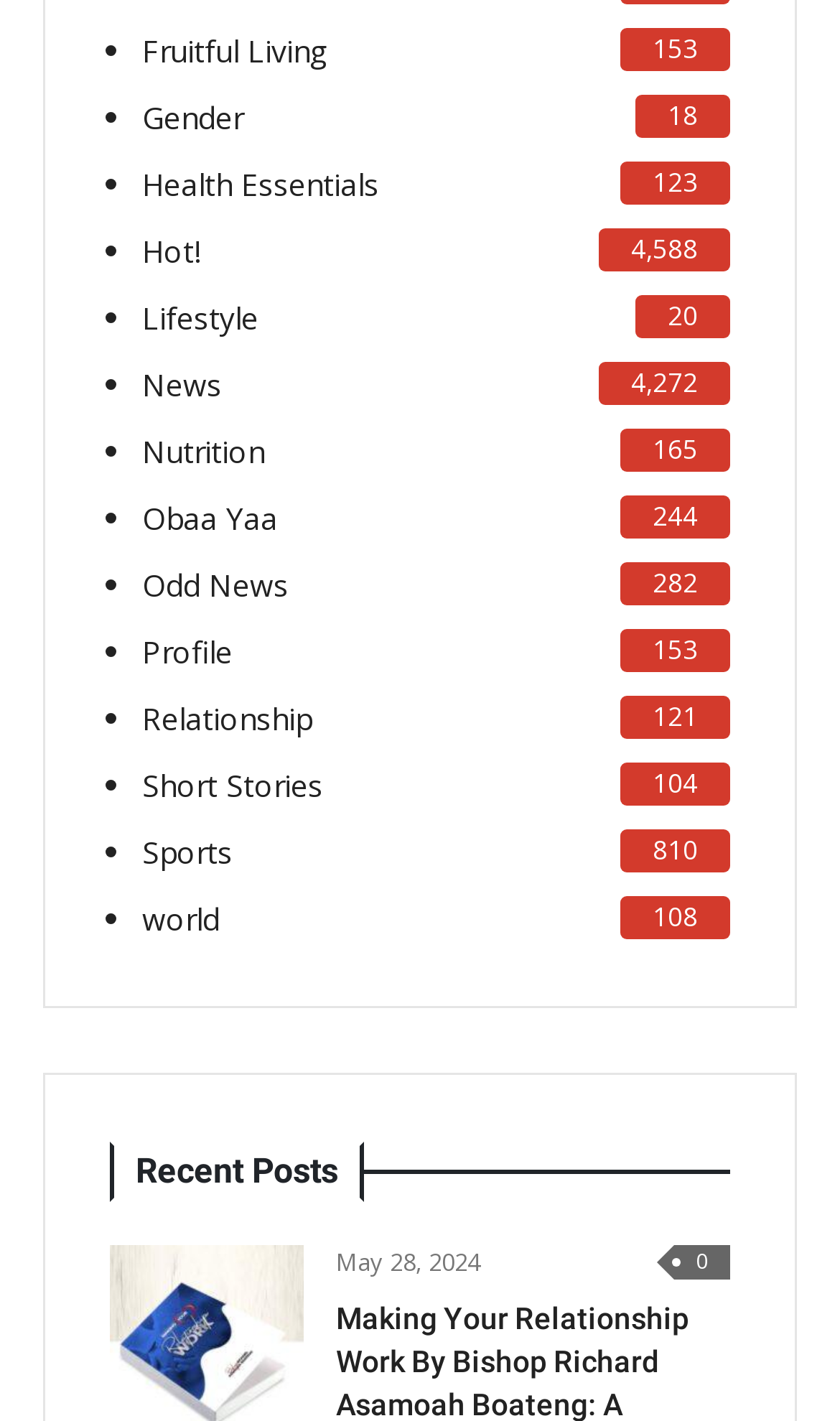Highlight the bounding box coordinates of the region I should click on to meet the following instruction: "View Health Essentials".

[0.169, 0.198, 0.451, 0.226]